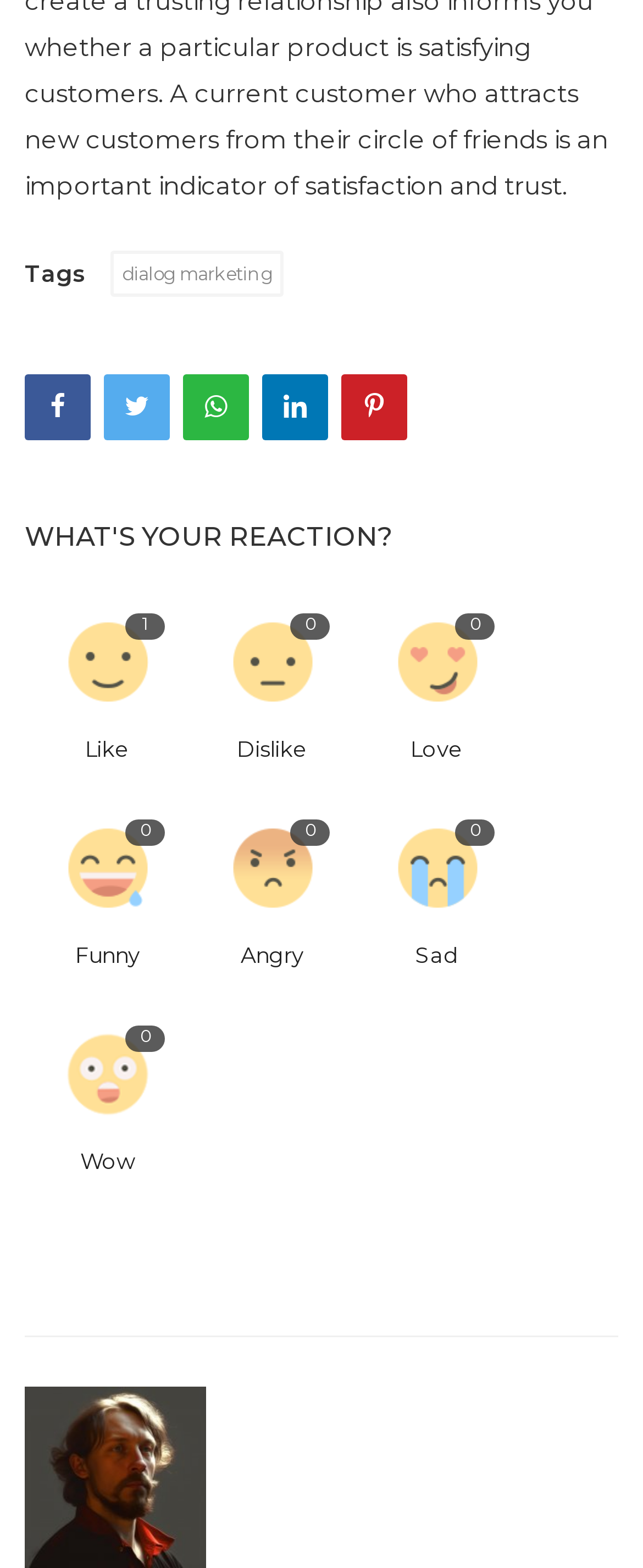Can you find the bounding box coordinates for the UI element given this description: "title="Share on More Button""? Provide the coordinates as four float numbers between 0 and 1: [left, top, right, bottom].

None